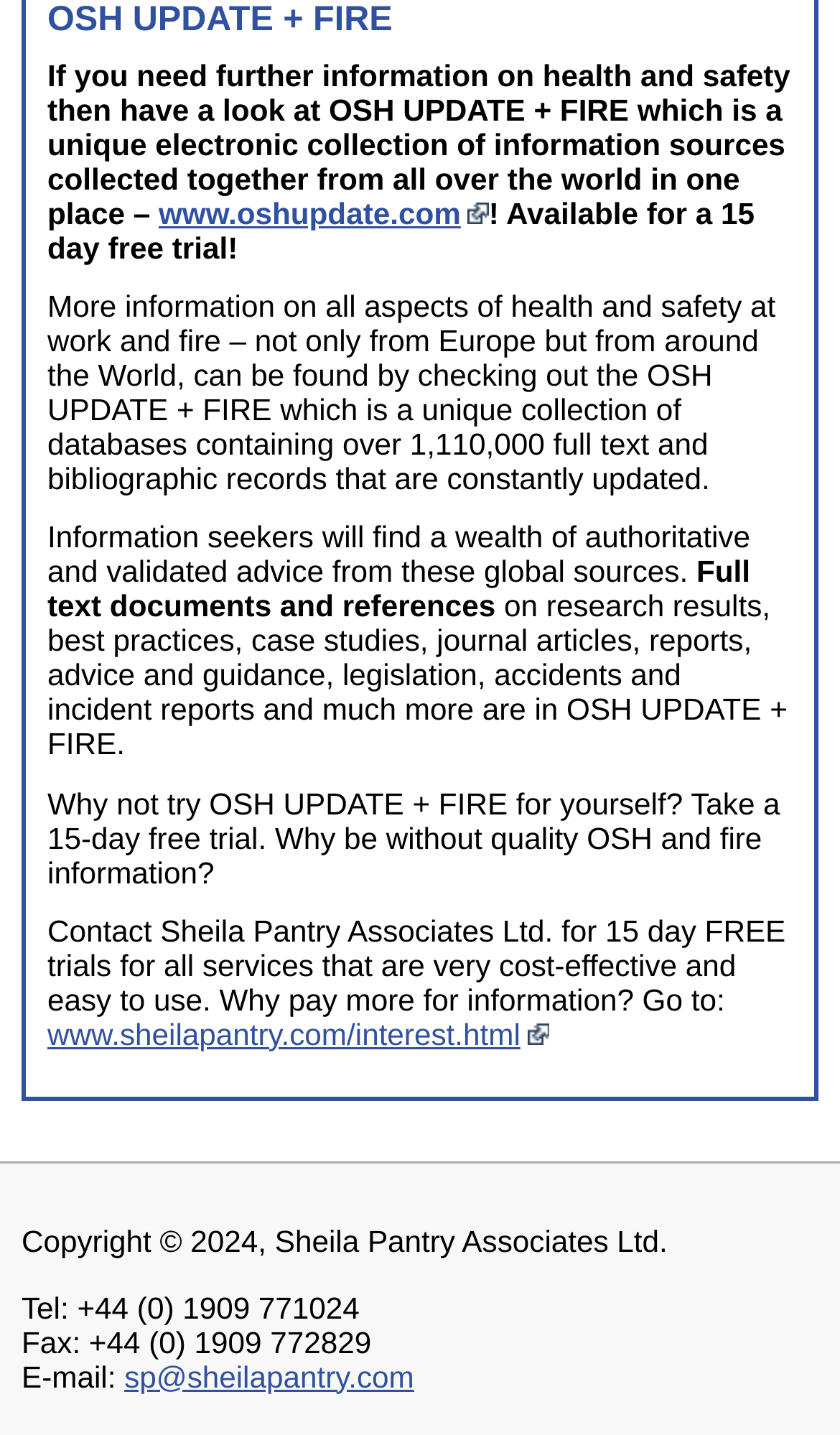How many full text and bibliographic records are in OSH UPDATE + FIRE?
Based on the content of the image, thoroughly explain and answer the question.

According to the webpage, OSH UPDATE + FIRE is a collection of databases containing over 1,110,000 full text and bibliographic records that are constantly updated.